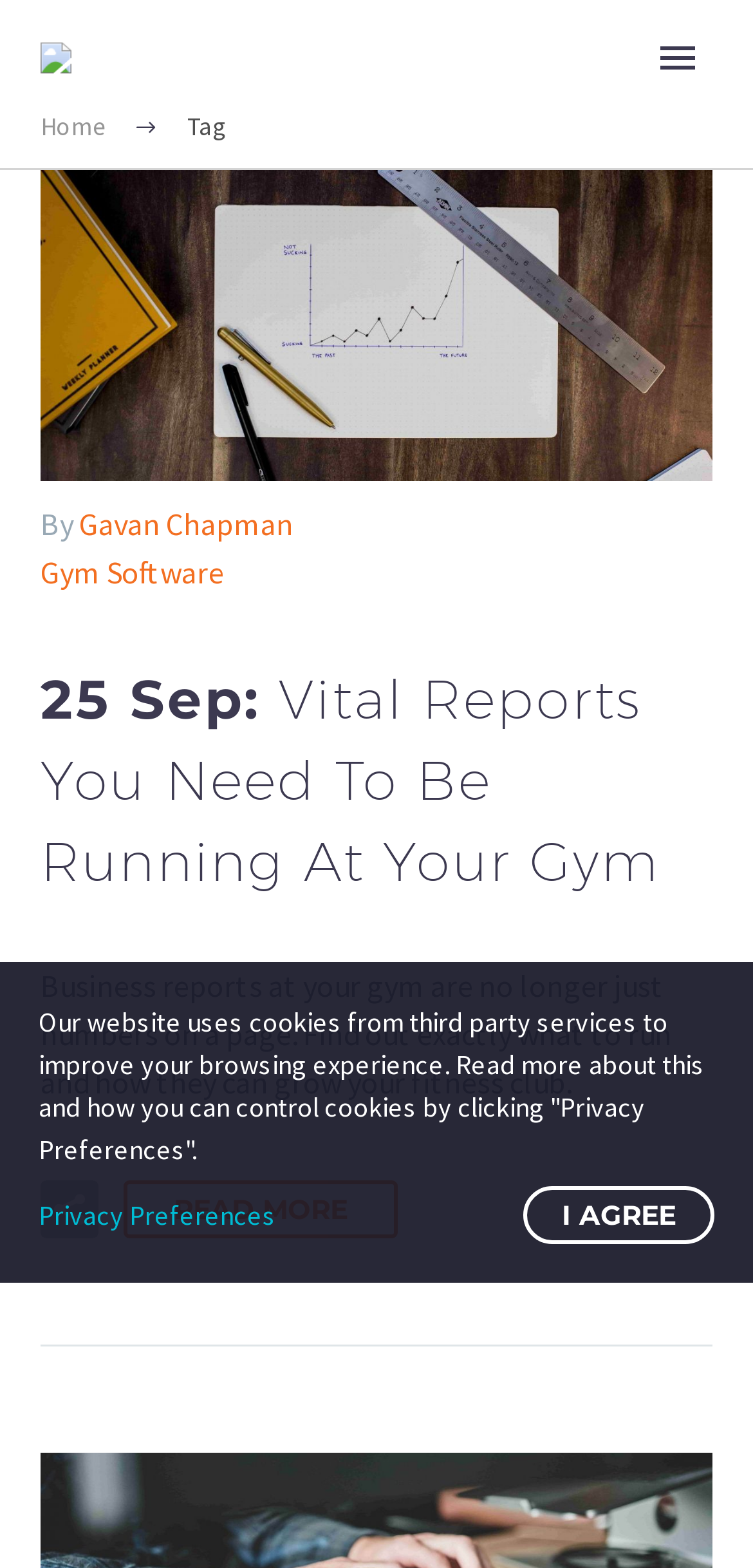Locate the bounding box coordinates of the element I should click to achieve the following instruction: "Explore the 'Gym Software' link".

[0.054, 0.352, 0.297, 0.377]